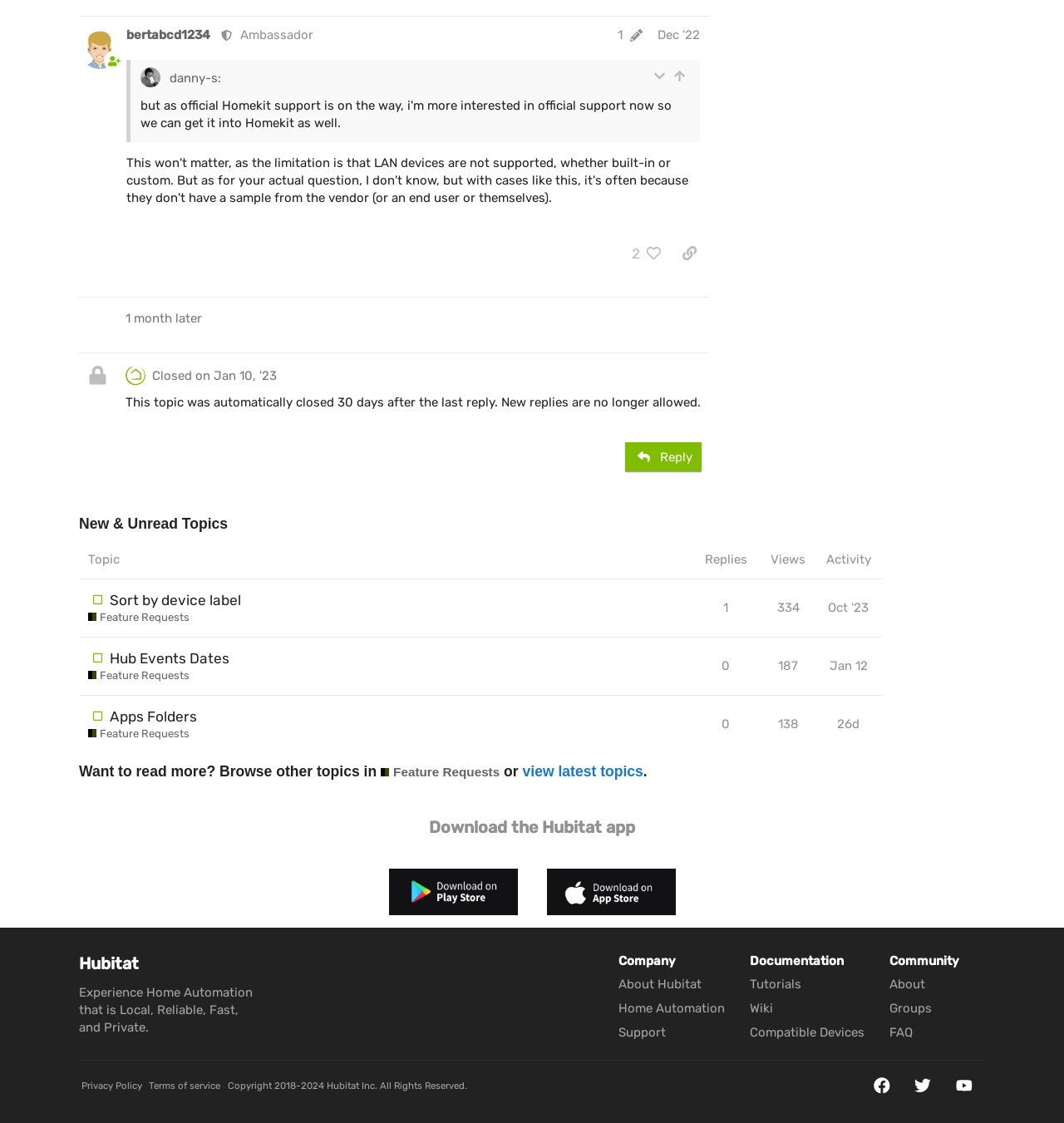Show the bounding box coordinates for the HTML element described as: "Groups".

[0.836, 0.891, 0.876, 0.905]